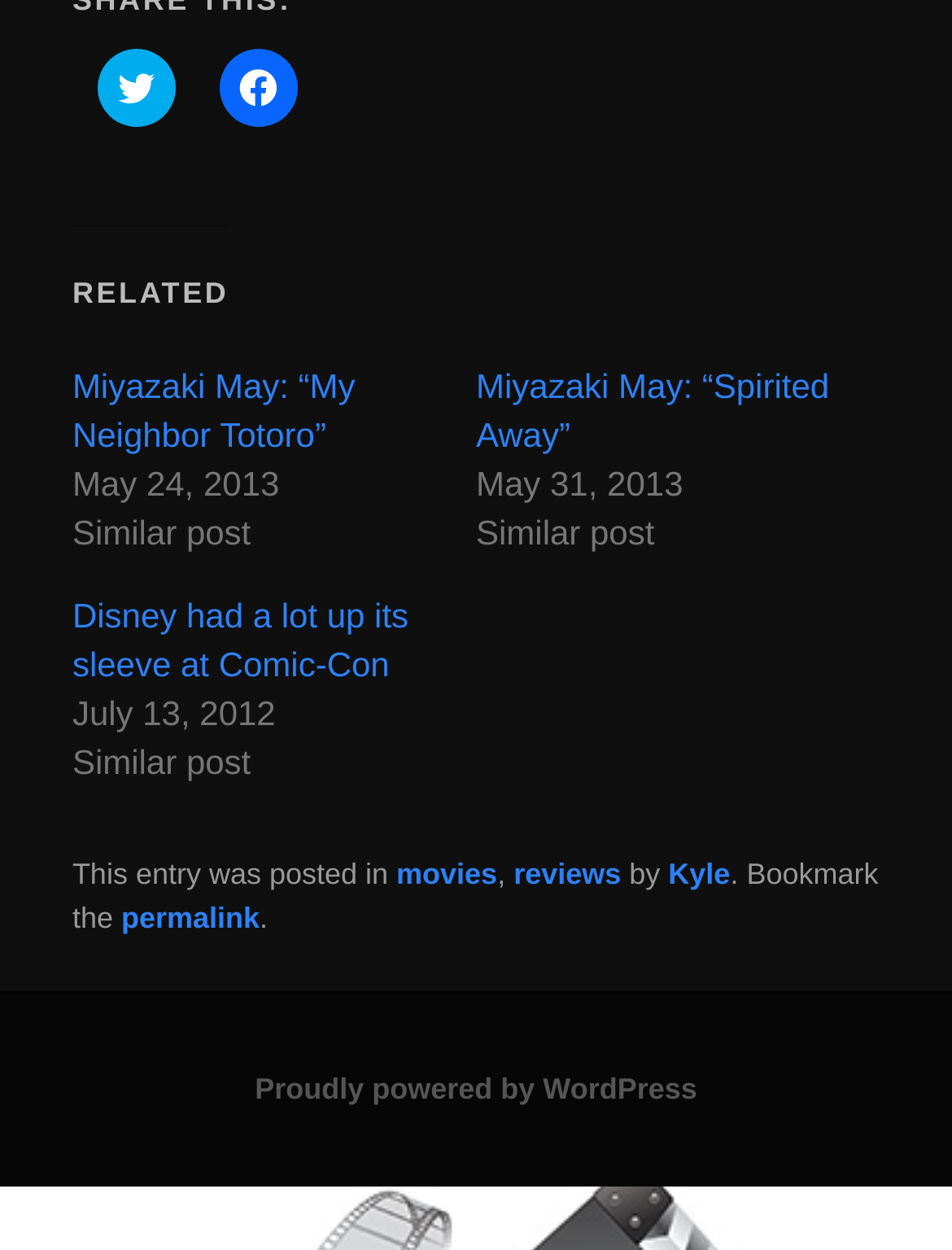Please provide a detailed answer to the question below based on the screenshot: 
Who is the author of the posts?

I found the text 'This entry was posted in ... by' in the footer section, and the link 'Kyle' is mentioned as the author.